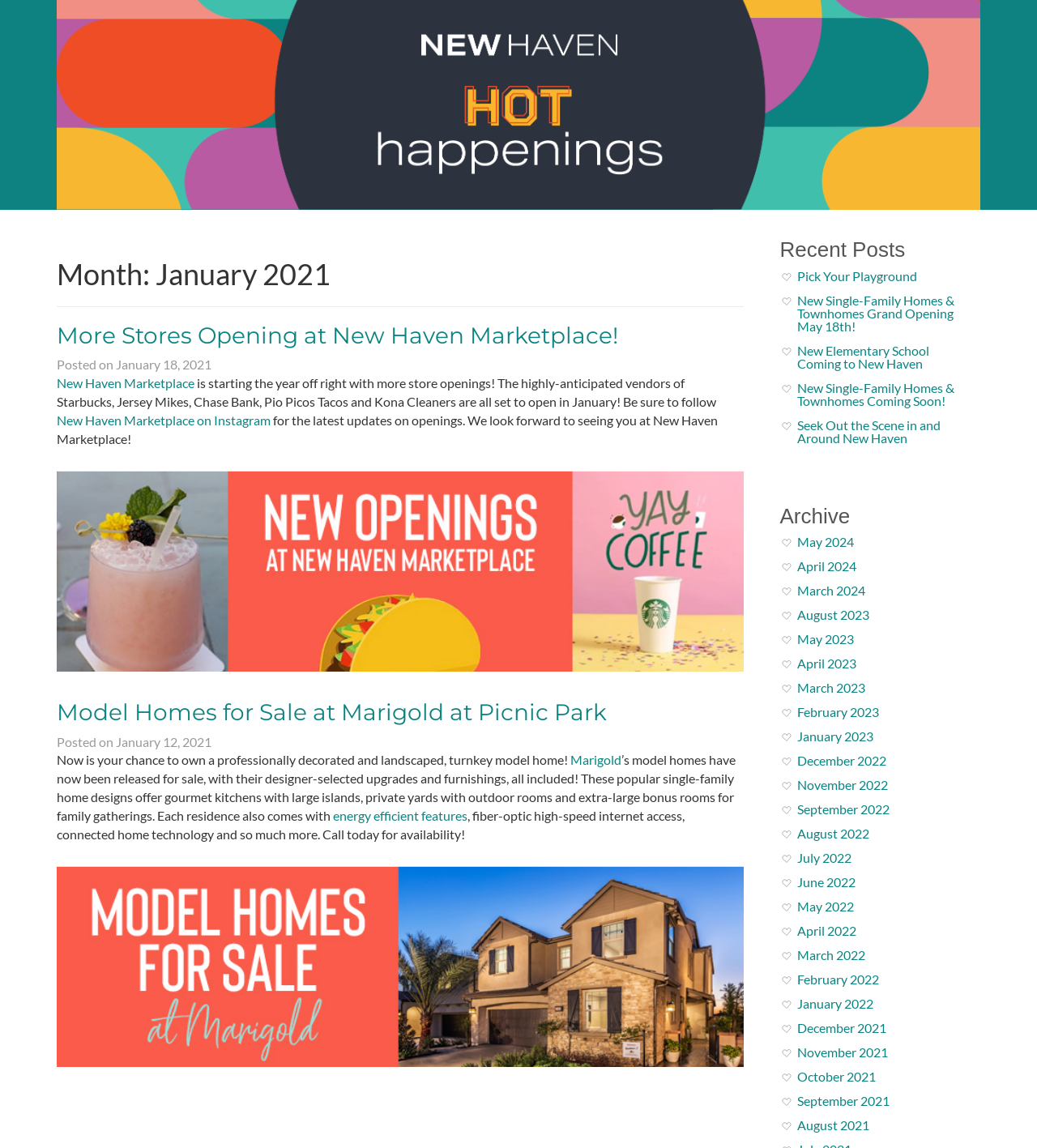Provide a brief response to the question below using one word or phrase:
What is the category of posts listed under 'Recent Posts'?

Blog posts